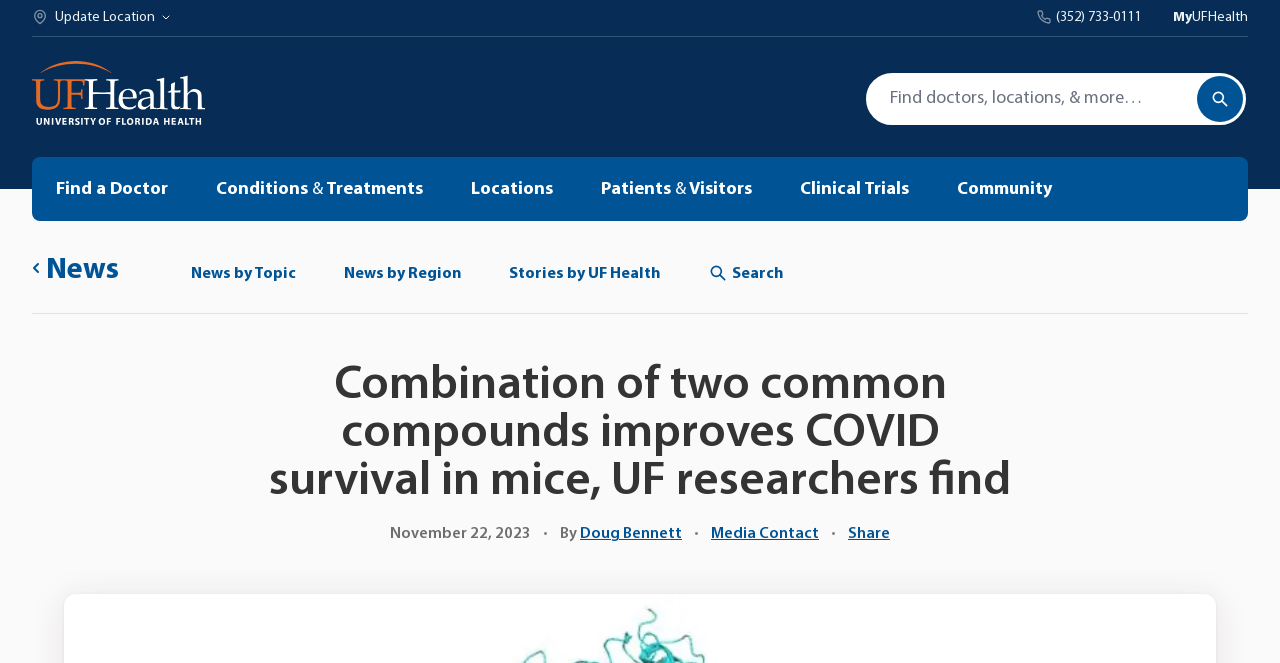Provide the bounding box coordinates for the UI element that is described by this text: "Stories by UF Health". The coordinates should be in the form of four float numbers between 0 and 1: [left, top, right, bottom].

[0.391, 0.392, 0.522, 0.431]